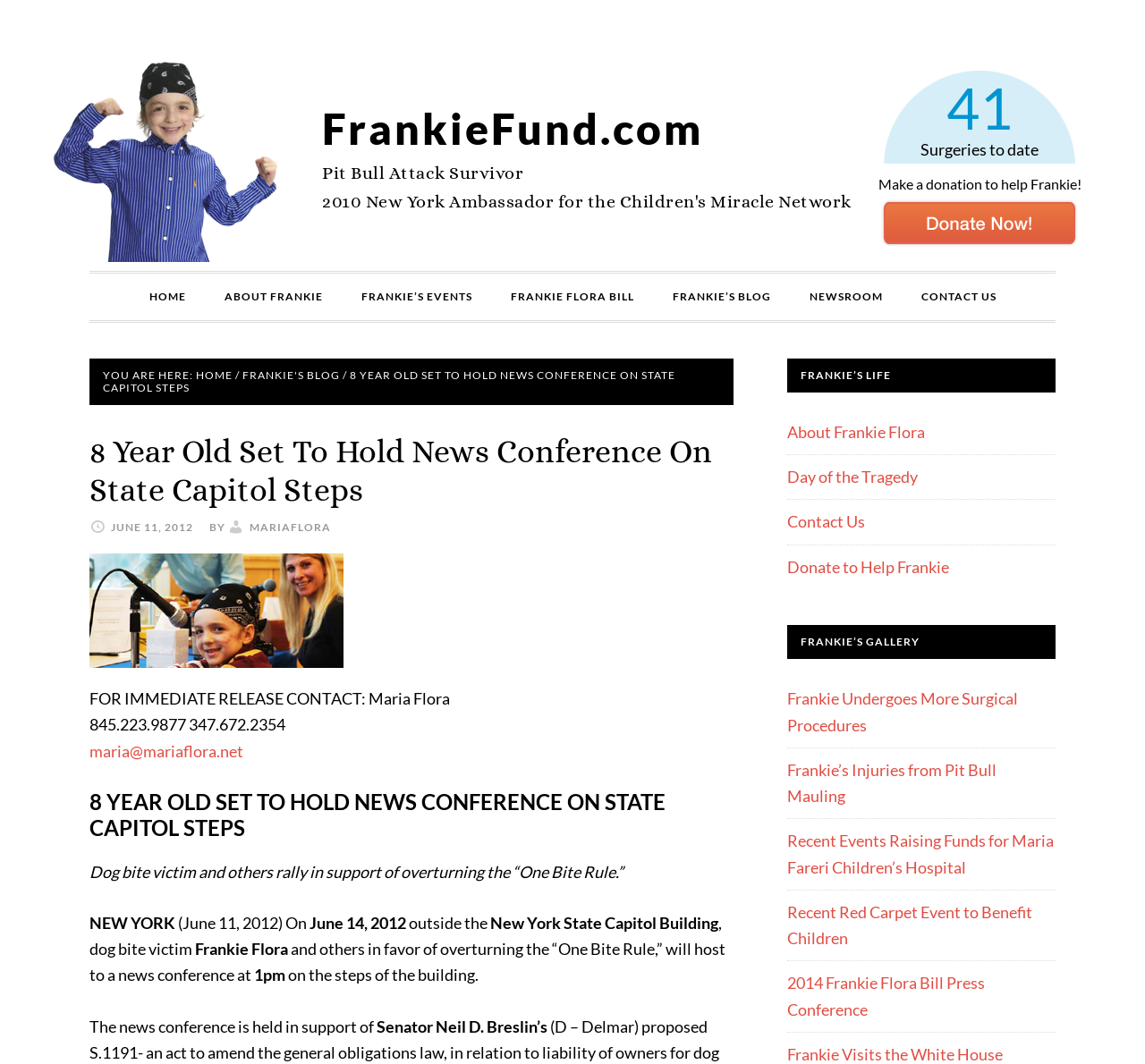Please identify the bounding box coordinates of the element's region that needs to be clicked to fulfill the following instruction: "Make a donation to help Frankie!". The bounding box coordinates should consist of four float numbers between 0 and 1, i.e., [left, top, right, bottom].

[0.766, 0.222, 0.945, 0.238]